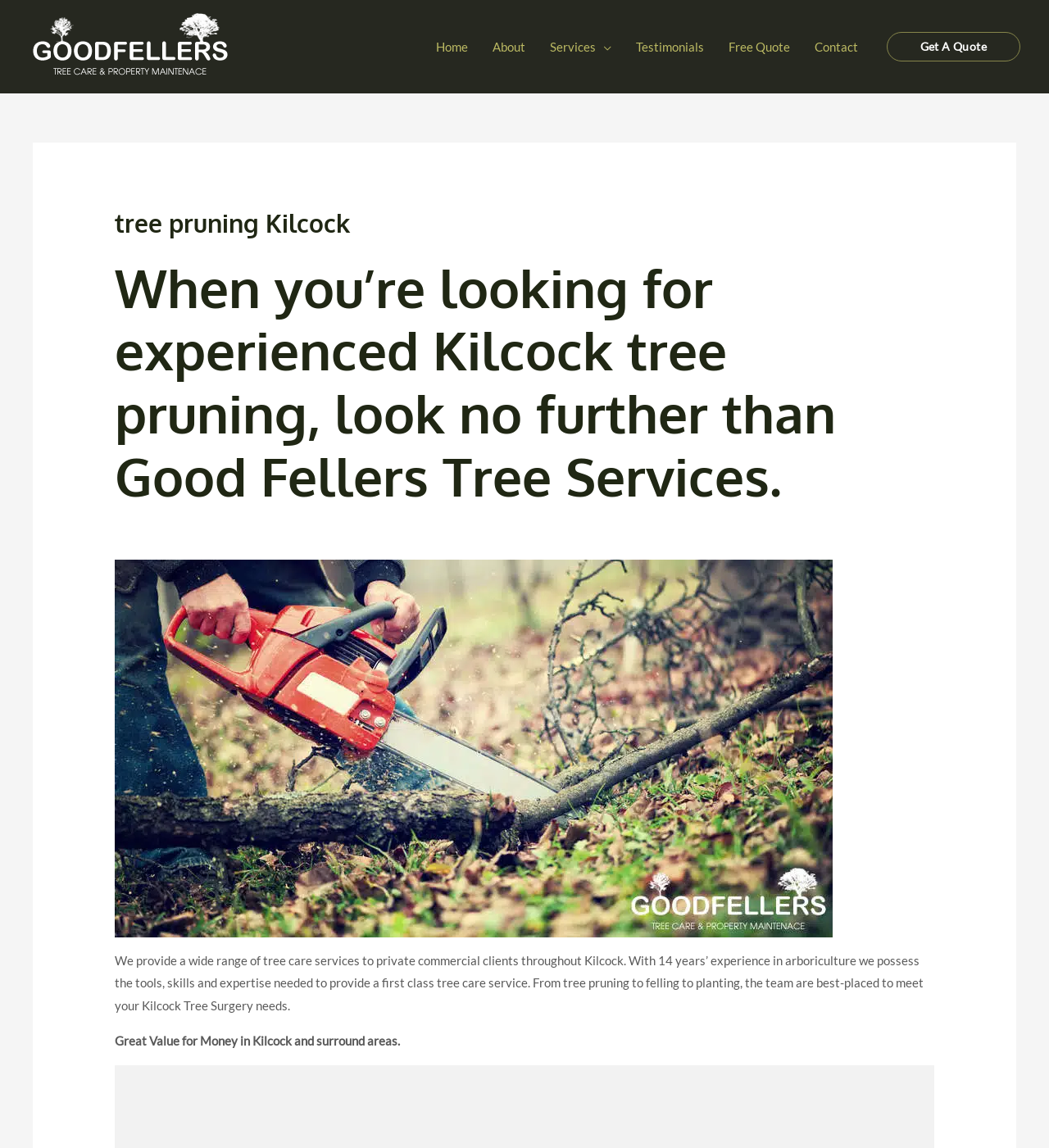Elaborate on the webpage's design and content in a detailed caption.

The webpage is about Good Fellers Tree Services, a company that provides tree pruning services in Kilcock. At the top left corner, there is a link to the company's website, "goodfellers.ie", accompanied by a small image of the company's logo. 

Below the logo, there is a navigation menu with six links: "Home", "About", "Services", "Testimonials", "Free Quote", and "Contact". The "Services" link has a dropdown menu toggle button next to it.

On the right side of the navigation menu, there is a prominent call-to-action link, "Get A Quote", which is highlighted and stands out from the rest of the page.

The main content of the page is divided into sections. The first section has a heading that reads "tree pruning Kilcock" and a subheading that describes the company's expertise in tree pruning services. 

Below the heading, there is a large image that takes up most of the width of the page, showcasing the company's tree pruning services in Kilcock. 

The next section describes the company's services in more detail, including tree care services for private and commercial clients, and their expertise in arboriculture. 

Finally, there is a brief statement highlighting the company's value proposition, "Great Value for Money in Kilcock and surround areas."